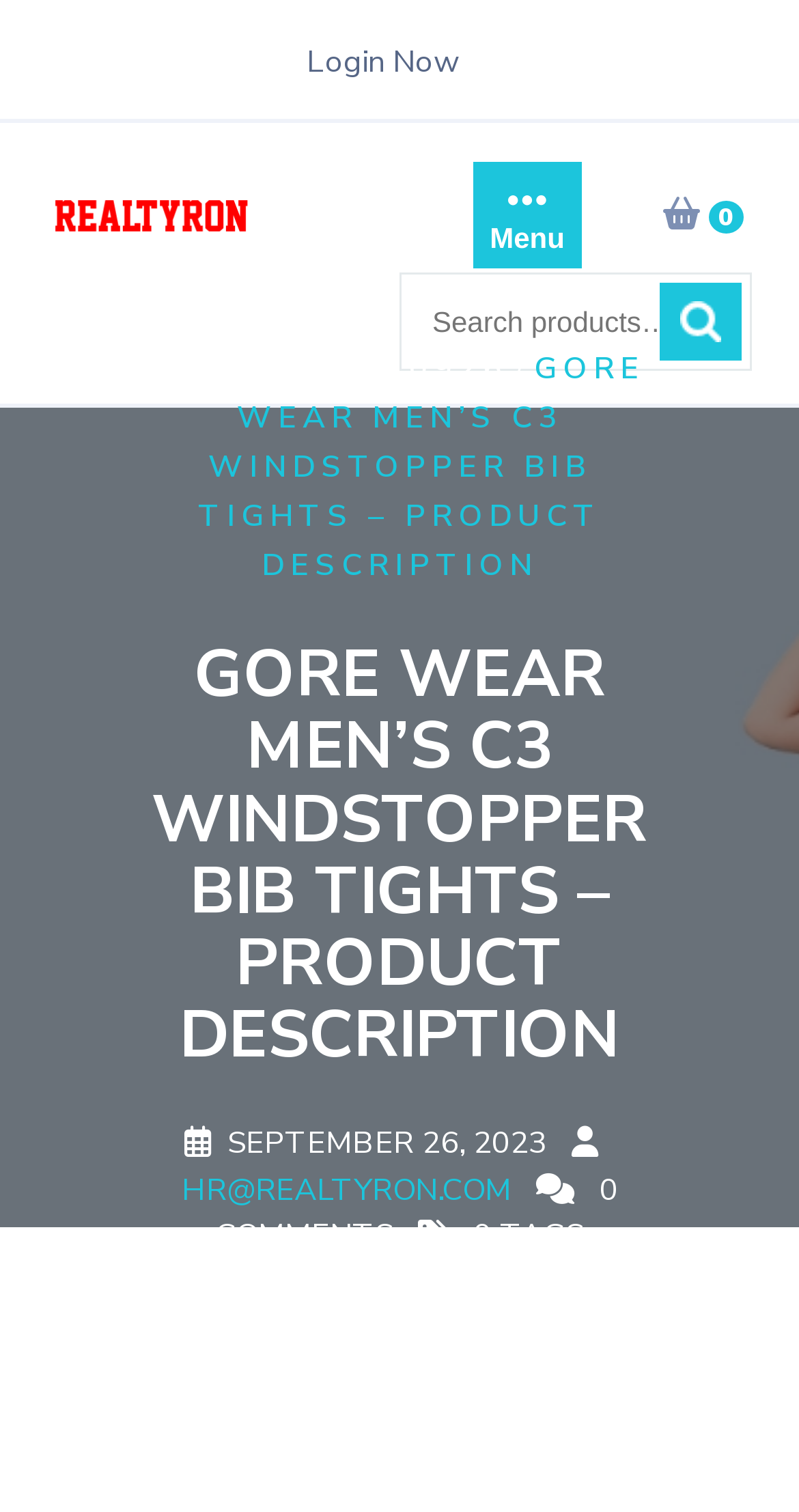Bounding box coordinates are specified in the format (top-left x, top-left y, bottom-right x, bottom-right y). All values are floating point numbers bounded between 0 and 1. Please provide the bounding box coordinate of the region this sentence describes: Search

[0.826, 0.187, 0.928, 0.239]